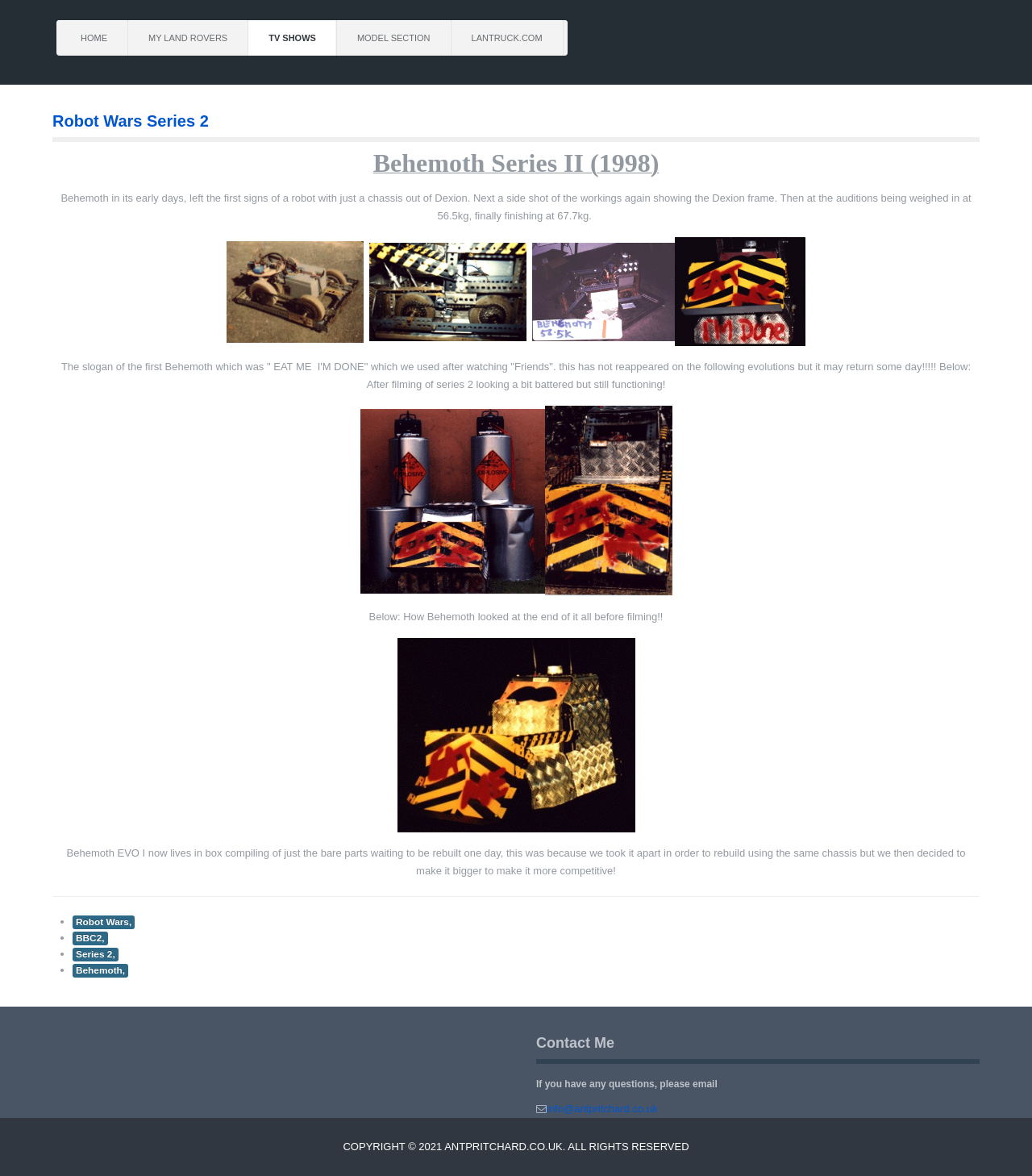Identify the bounding box coordinates of the element to click to follow this instruction: 'contact the website owner'. Ensure the coordinates are four float values between 0 and 1, provided as [left, top, right, bottom].

[0.53, 0.937, 0.637, 0.948]